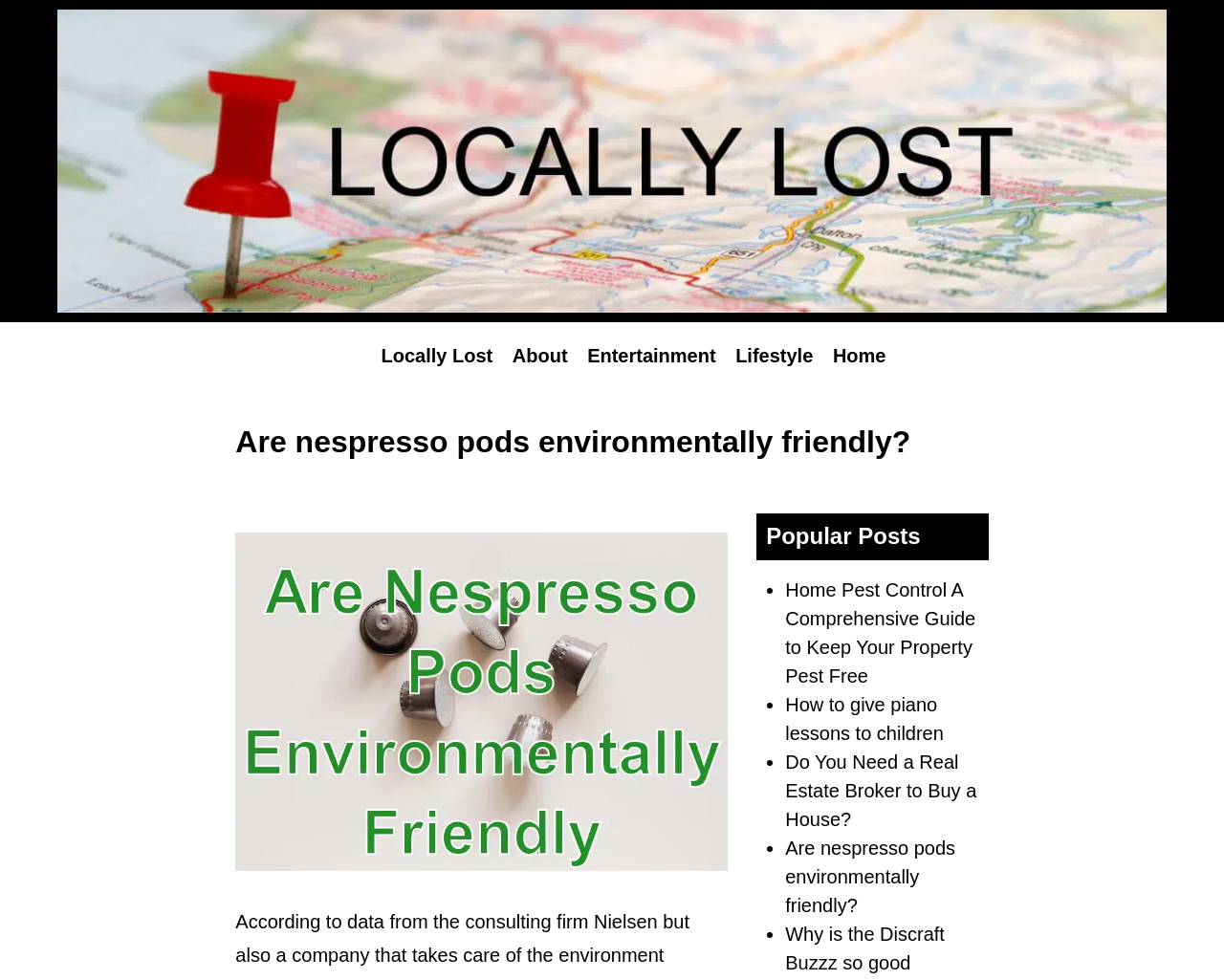Provide a brief response to the question below using one word or phrase:
What is the topic of the main article?

Nespresso pods